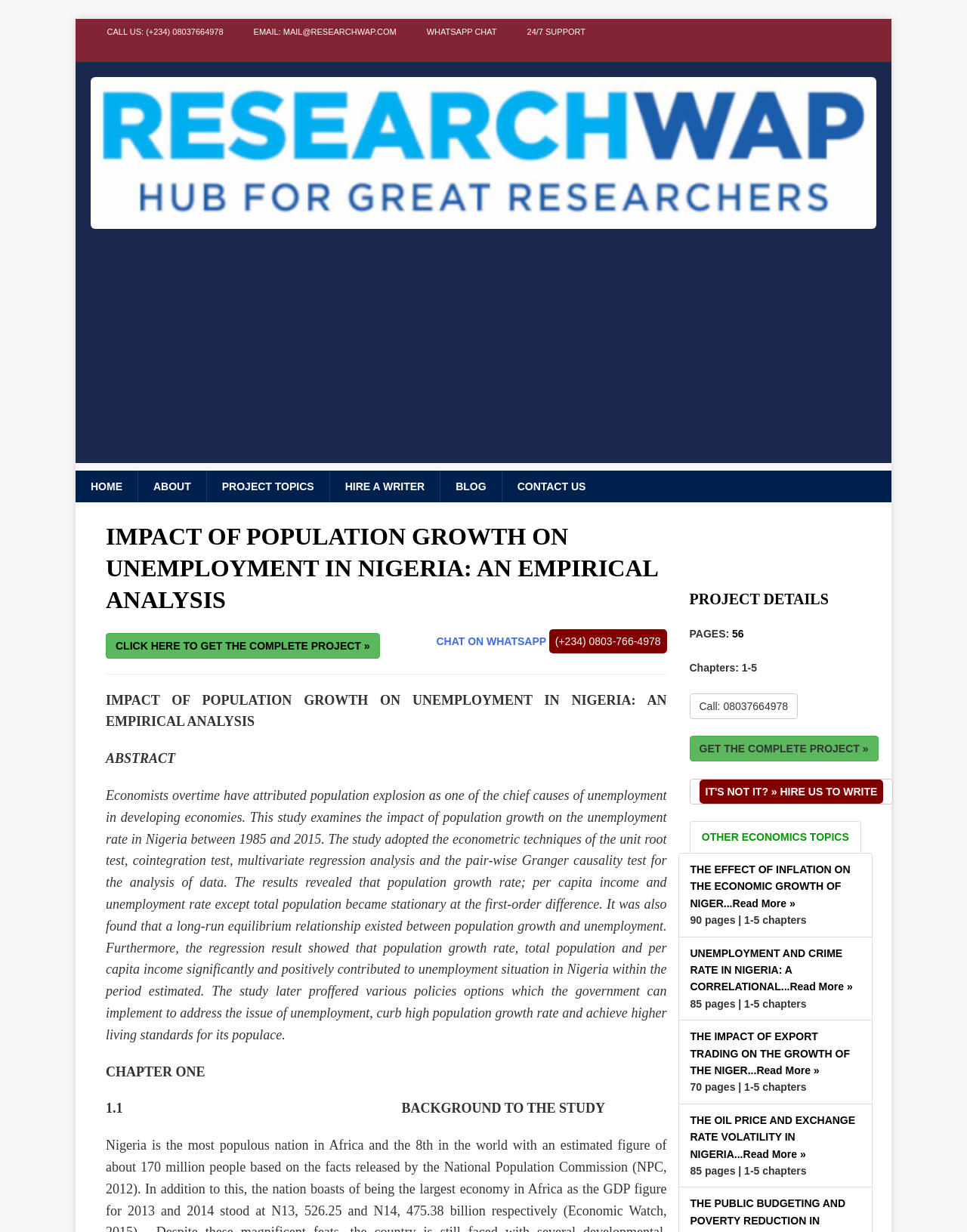Specify the bounding box coordinates of the area that needs to be clicked to achieve the following instruction: "Click the 'CLICK HERE TO GET THE COMPLETE PROJECT »' link".

[0.109, 0.514, 0.393, 0.534]